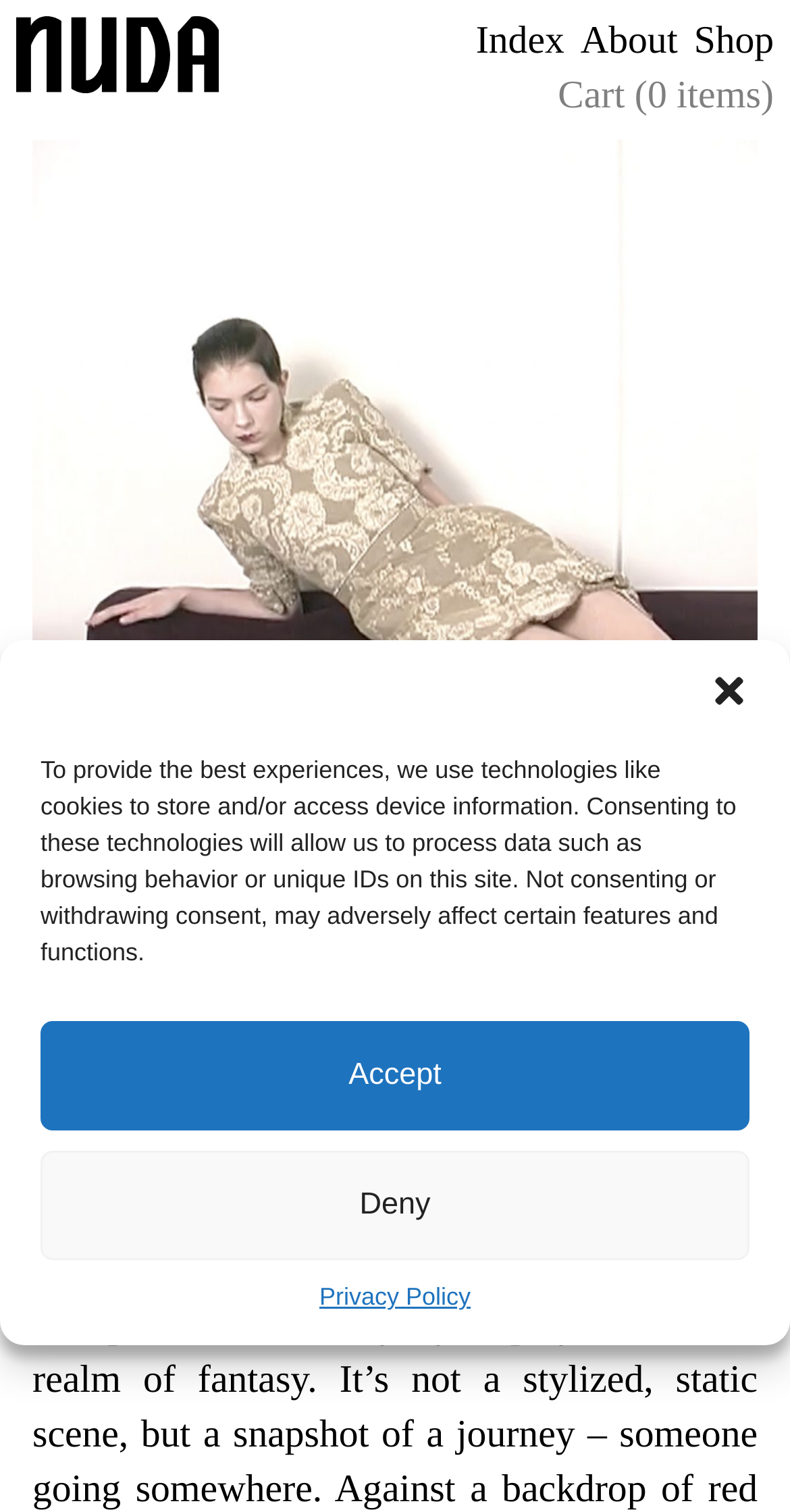Indicate the bounding box coordinates of the element that must be clicked to execute the instruction: "check Cart". The coordinates should be given as four float numbers between 0 and 1, i.e., [left, top, right, bottom].

[0.602, 0.047, 0.979, 0.083]